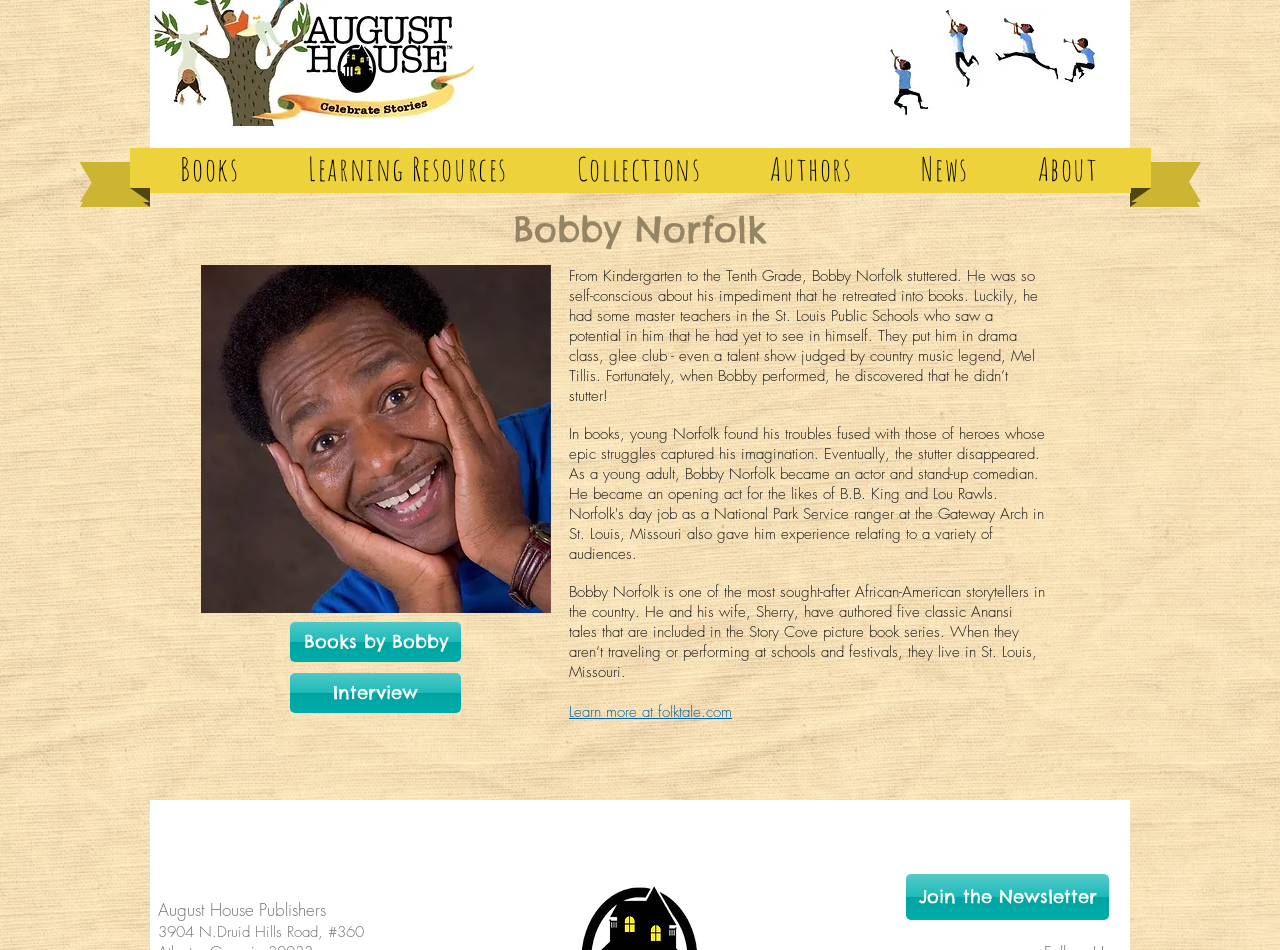What is the profession of the person featured on this webpage?
Please answer using one word or phrase, based on the screenshot.

Storyteller